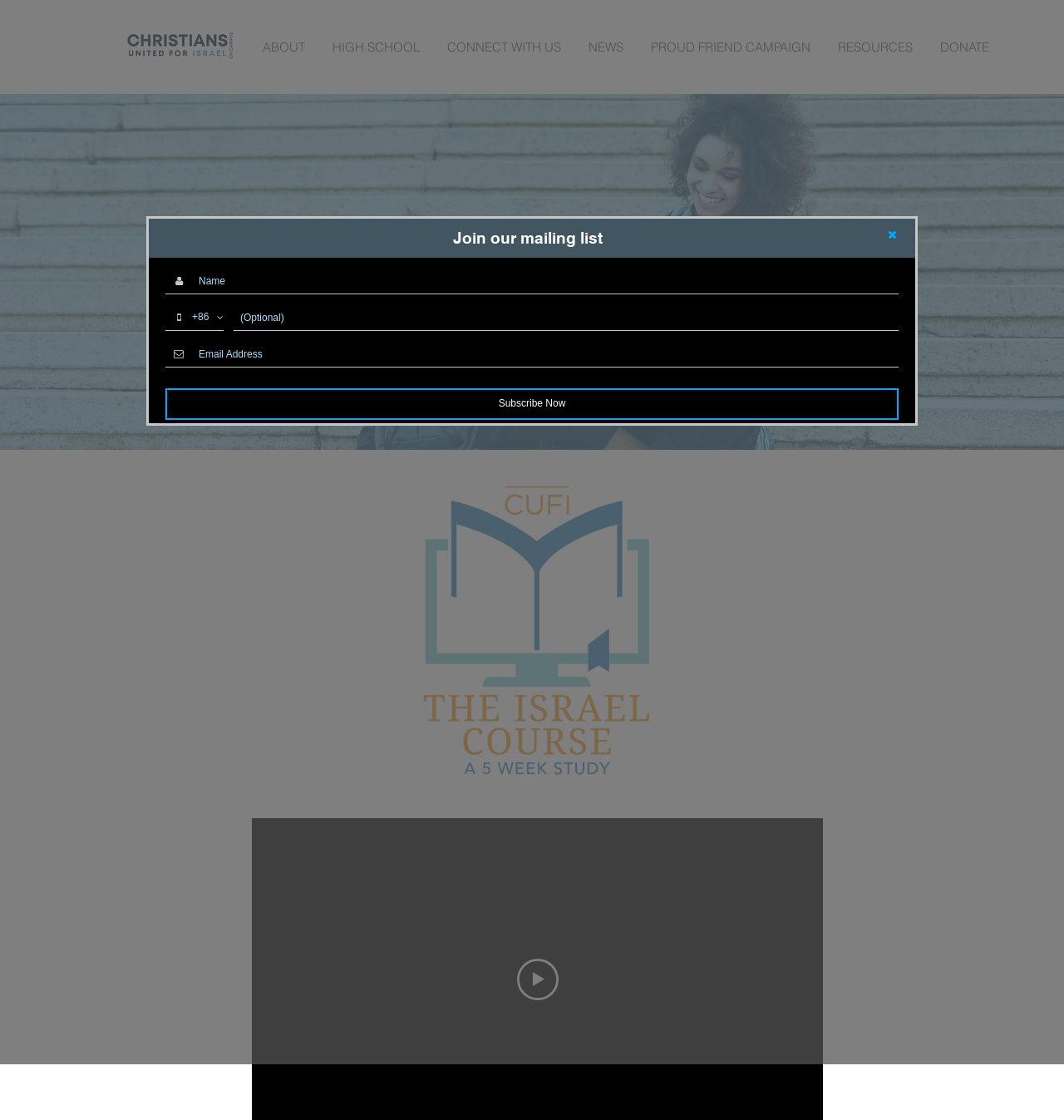Show the bounding box coordinates for the HTML element described as: "NEWS".

[0.54, 0.024, 0.598, 0.061]